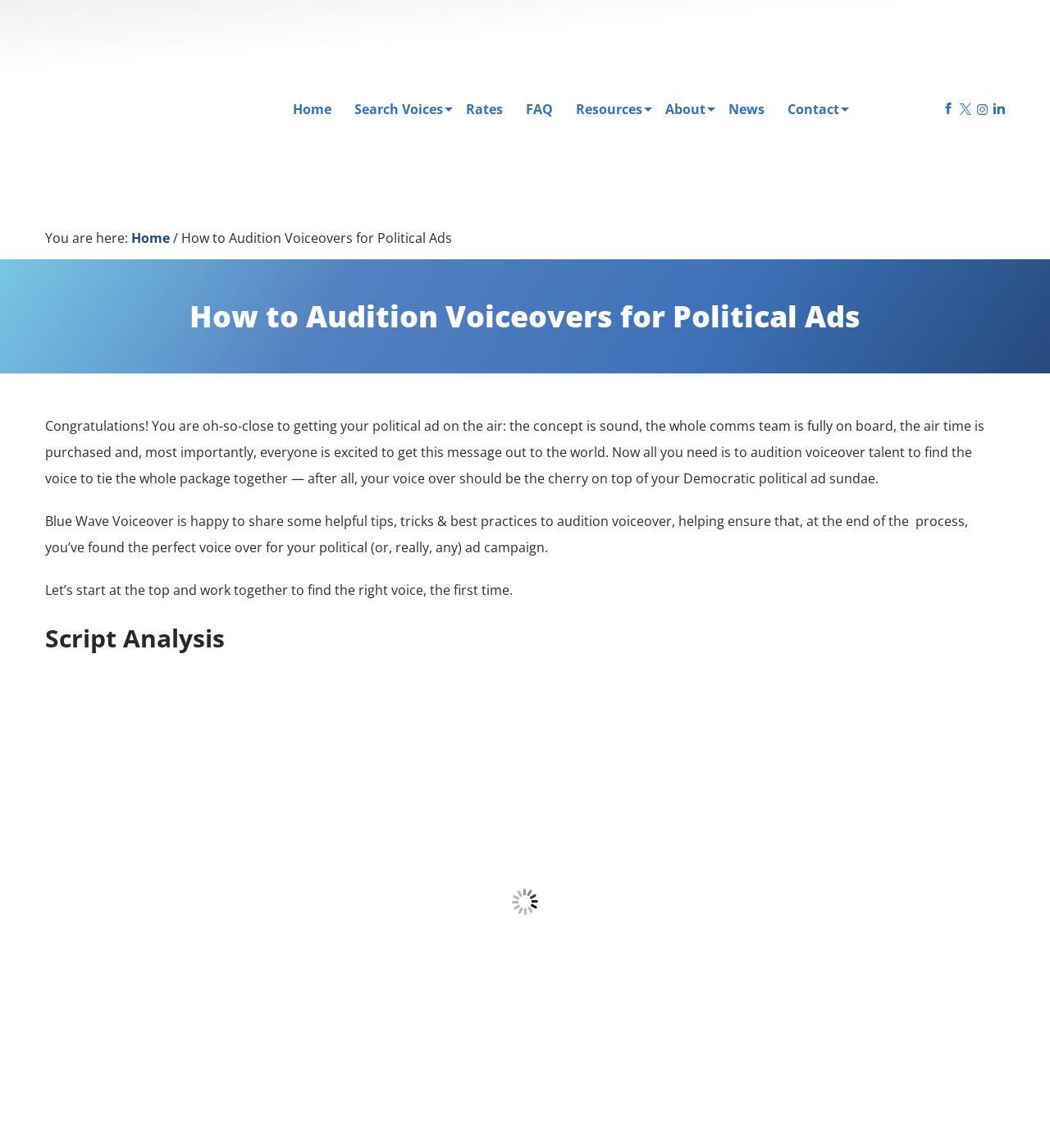How many social media links are there at the top right?
From the screenshot, provide a brief answer in one word or phrase.

4